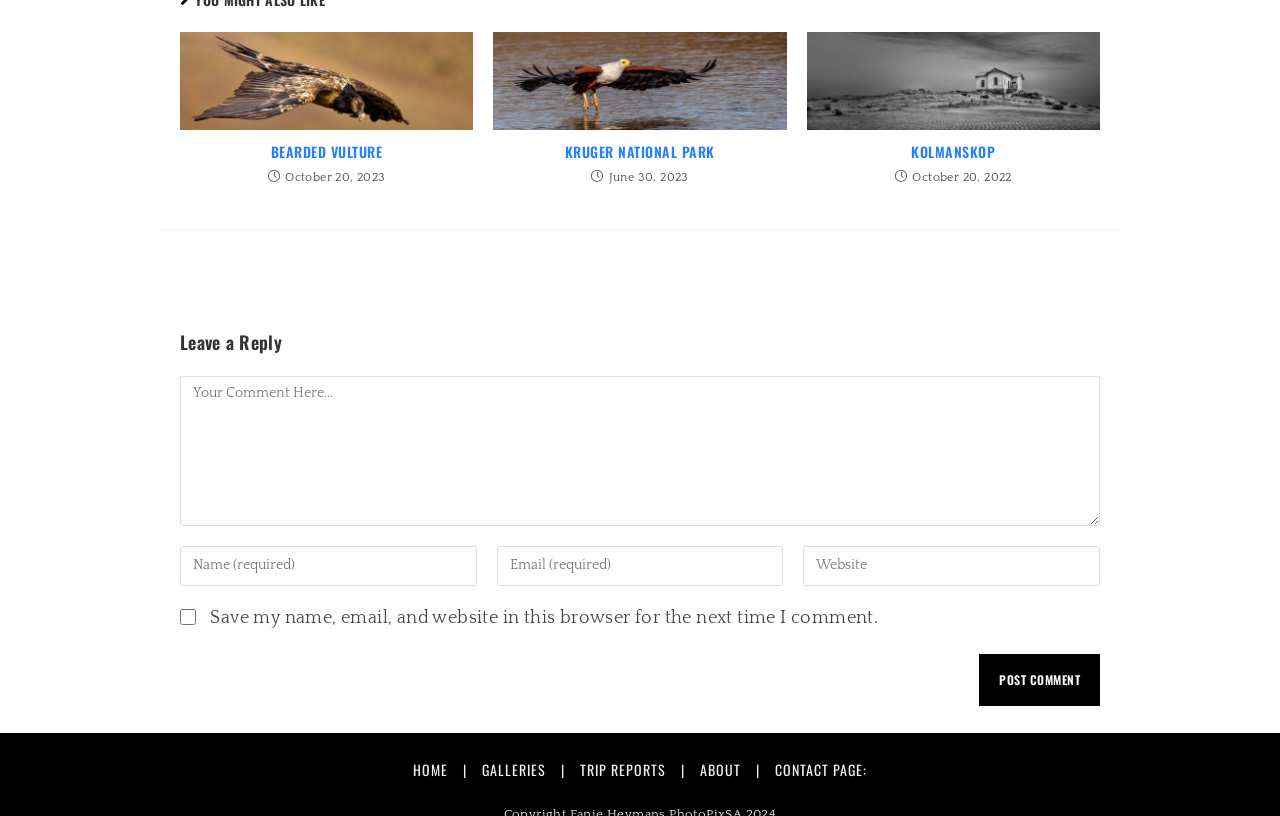Bounding box coordinates are specified in the format (top-left x, top-left y, bottom-right x, bottom-right y). All values are floating point numbers bounded between 0 and 1. Please provide the bounding box coordinate of the region this sentence describes: name="comment" placeholder="Your Comment Here..."

[0.141, 0.46, 0.859, 0.644]